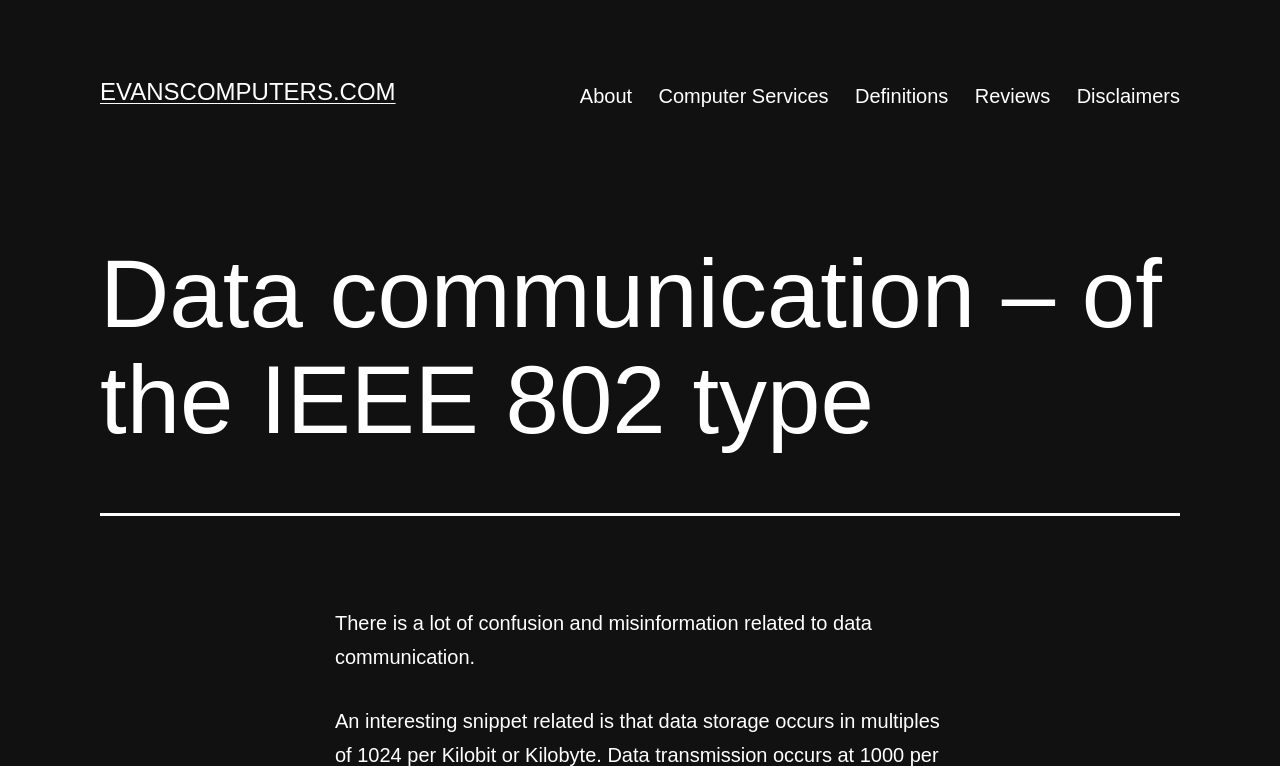Construct a comprehensive description capturing every detail on the webpage.

The webpage is about data communication, specifically focusing on the IEEE 802 type. At the top left corner, there is a link to the website's homepage, "EVANSCOMPUTERS.COM". 

To the right of the homepage link, a primary navigation menu is situated, spanning almost the entire width of the page. This menu consists of six links: "About", "Computer Services", "Definitions", "Reviews", and "Disclaimers", arranged horizontally from left to right.

Below the navigation menu, a prominent header is displayed, which reads "Data communication – of the IEEE 802 type". This header takes up a significant portion of the page's width.

Further down, a block of text is presented, which discusses the confusion and misinformation surrounding data communication. This text is positioned below the header and occupies a substantial area of the page.